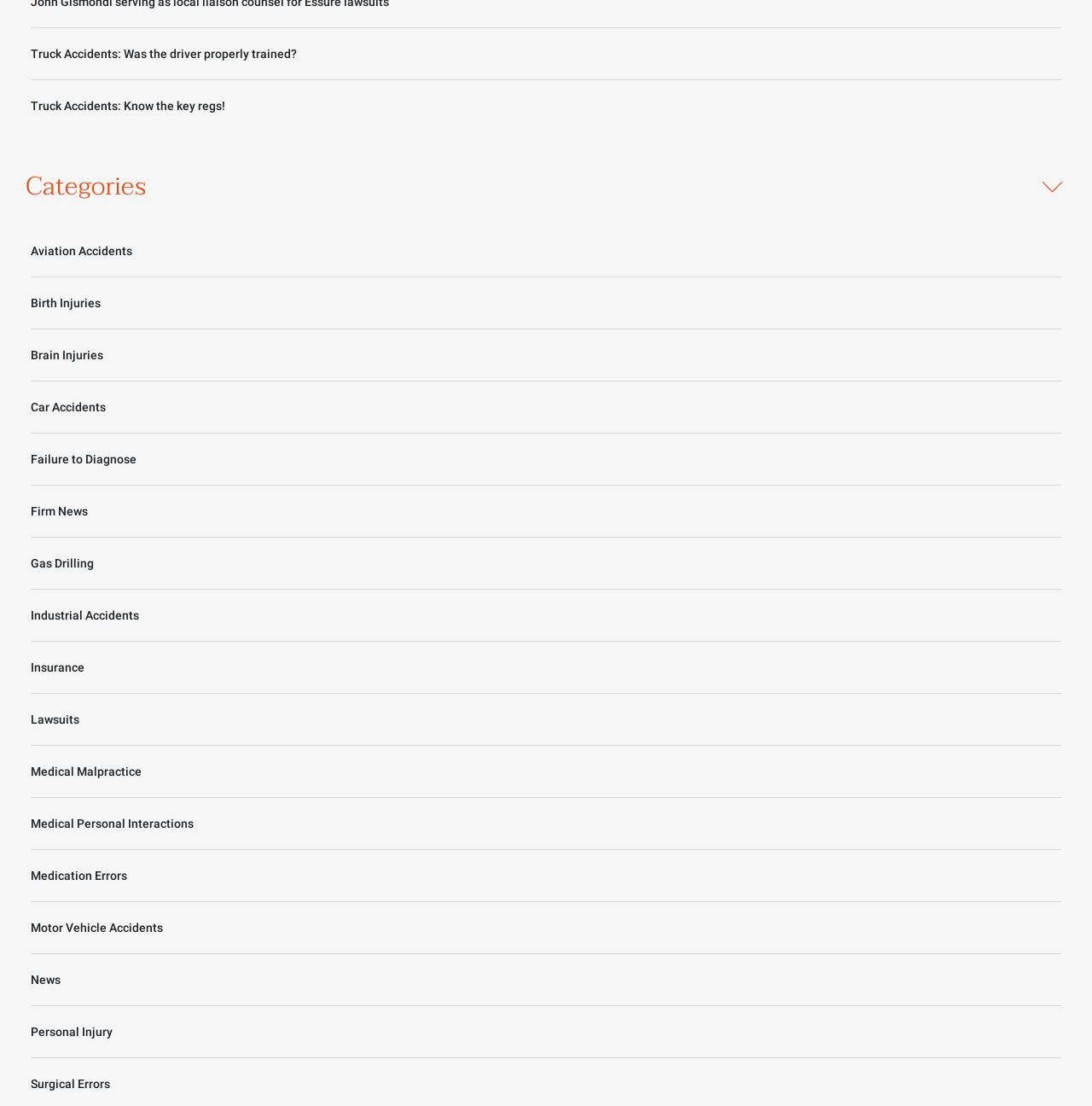Determine the bounding box coordinates of the clickable region to follow the instruction: "Read about 'Medical Malpractice'".

[0.028, 0.674, 0.972, 0.721]